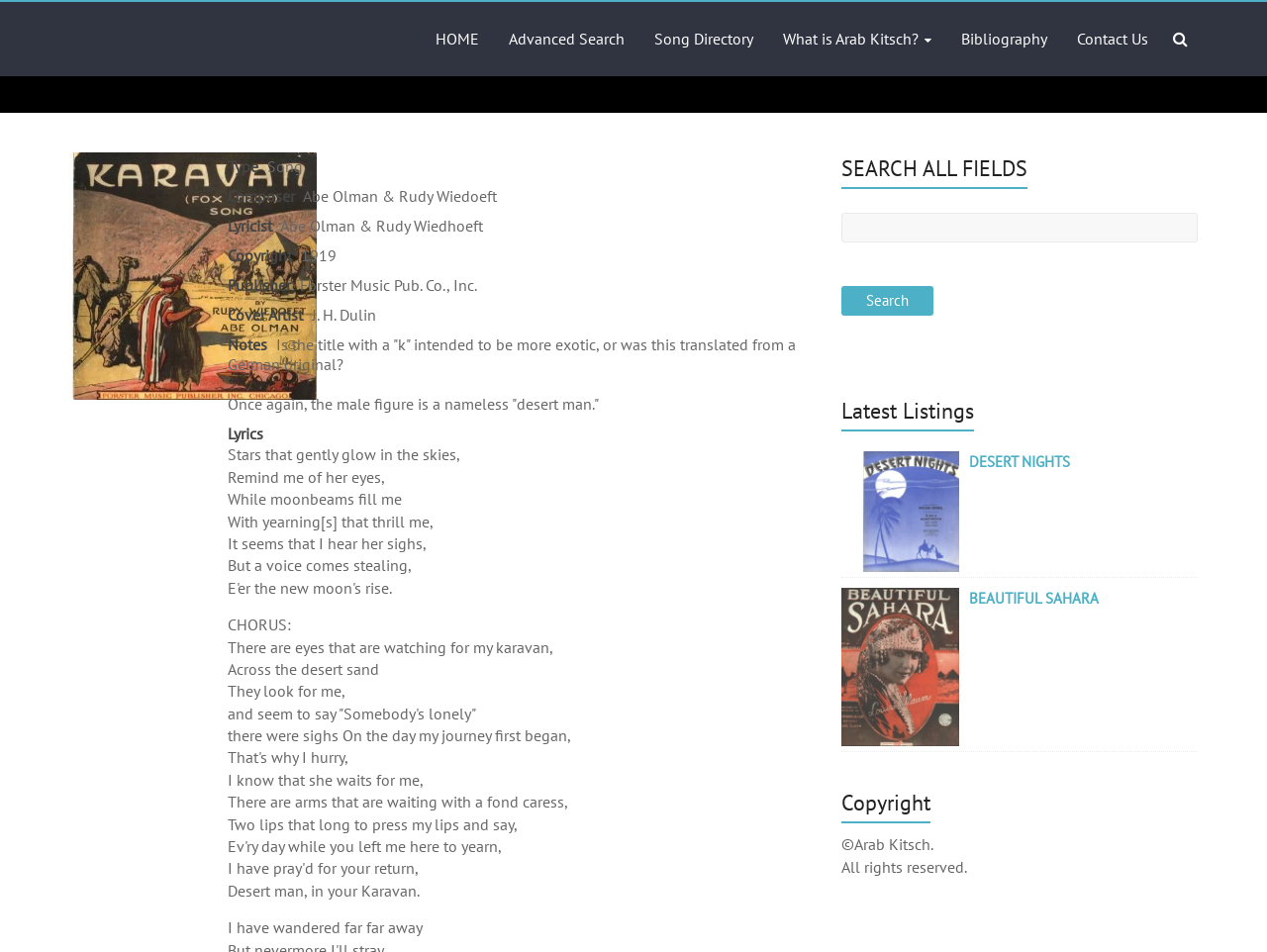For the given element description What is Arab Kitsch?, determine the bounding box coordinates of the UI element. The coordinates should follow the format (top-left x, top-left y, bottom-right x, bottom-right y) and be within the range of 0 to 1.

[0.618, 0.002, 0.735, 0.08]